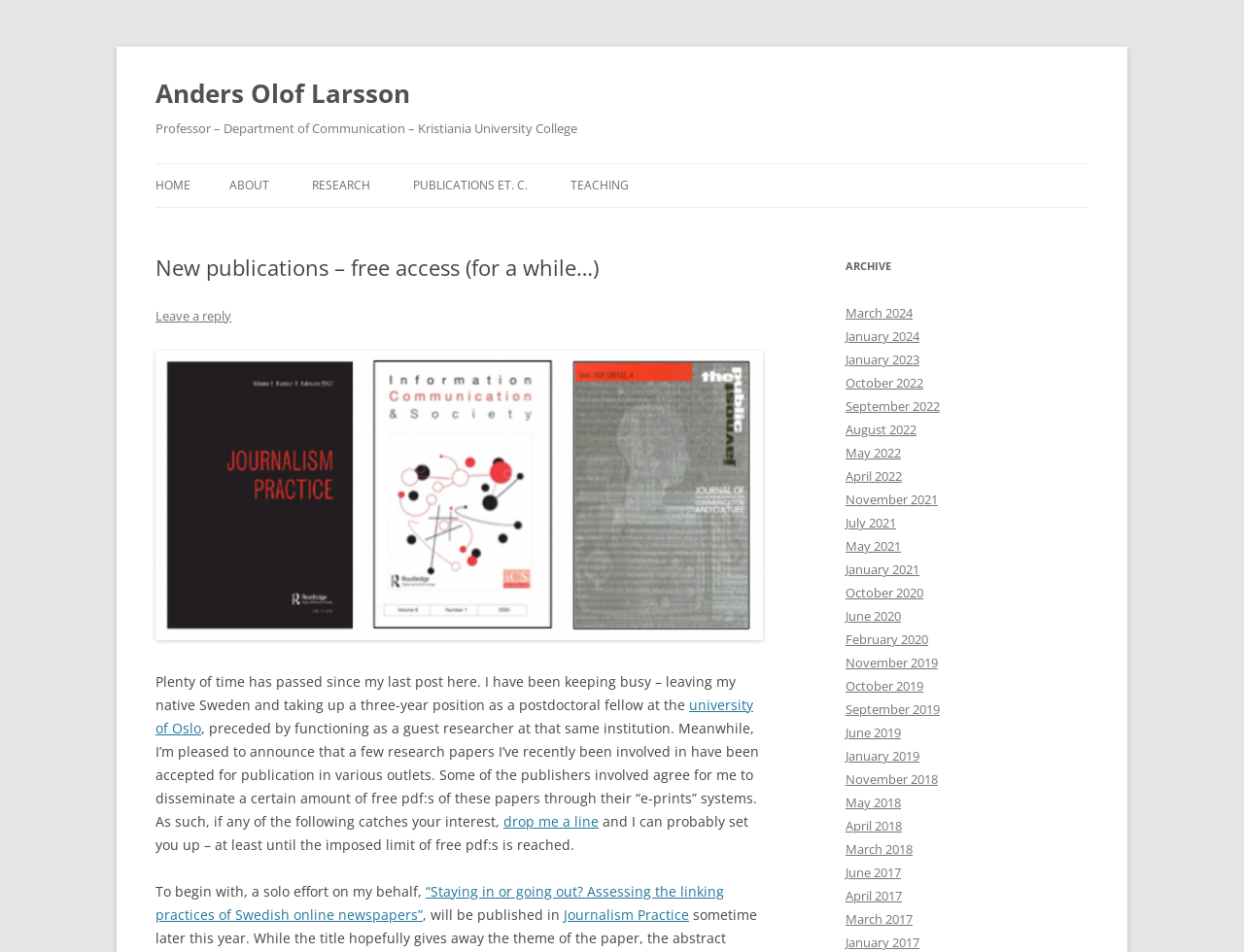What is the principal heading displayed on the webpage?

Anders Olof Larsson